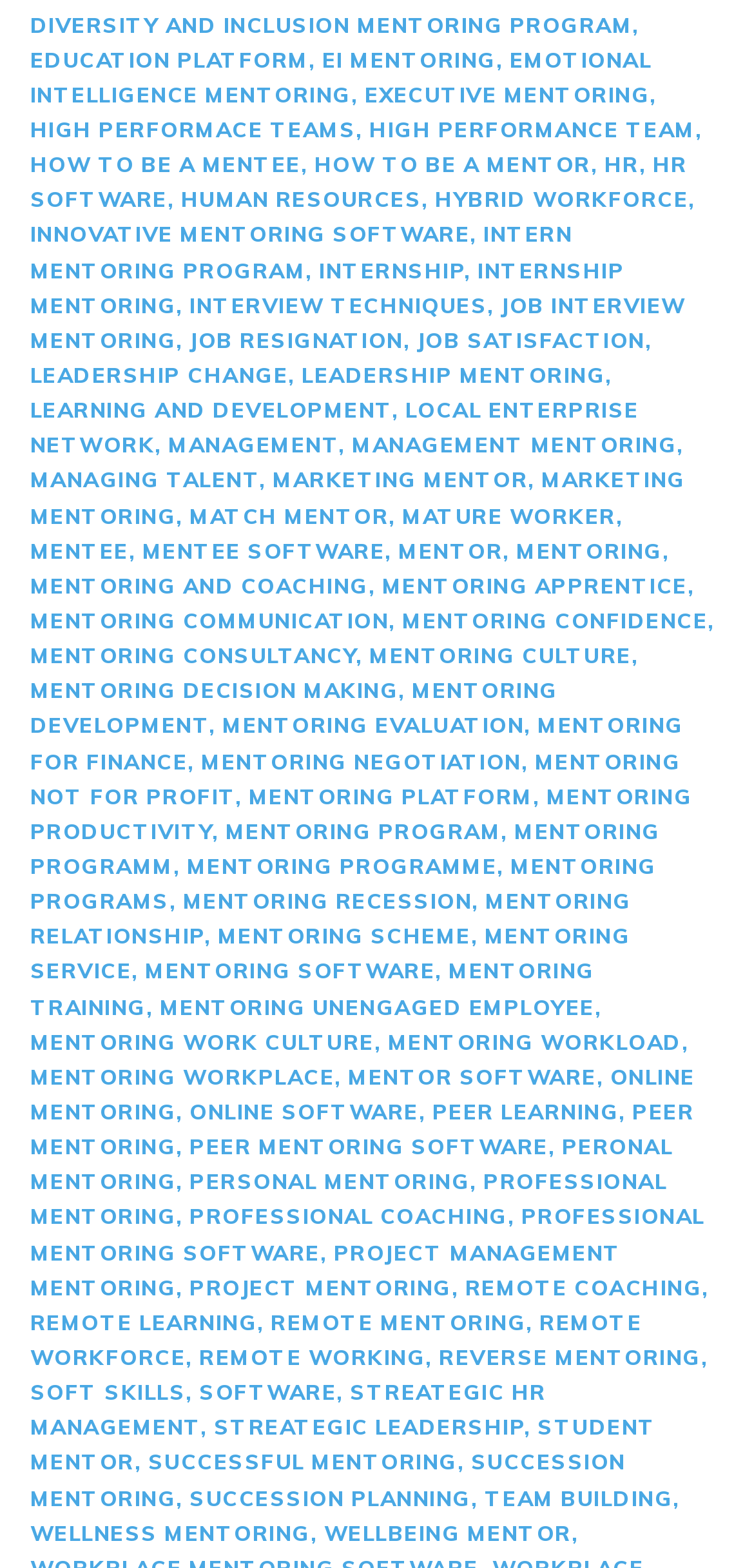Is this webpage related to education?
Please give a detailed and elaborate answer to the question based on the image.

The presence of links related to education, such as 'intern mentoring program' and 'learning and development', suggests that this webpage is related to education, possibly providing resources for educational institutions or individuals.